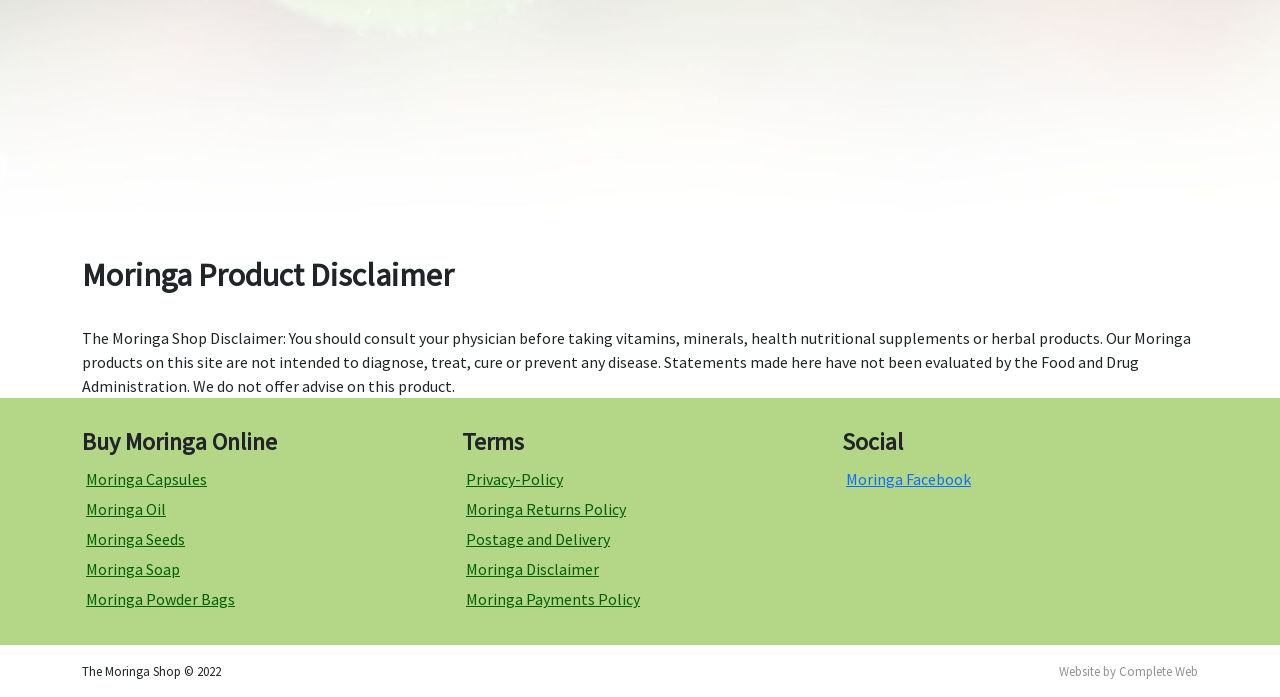Provide the bounding box coordinates for the UI element described in this sentence: "Contact Us". The coordinates should be four float values between 0 and 1, i.e., [left, top, right, bottom].

None